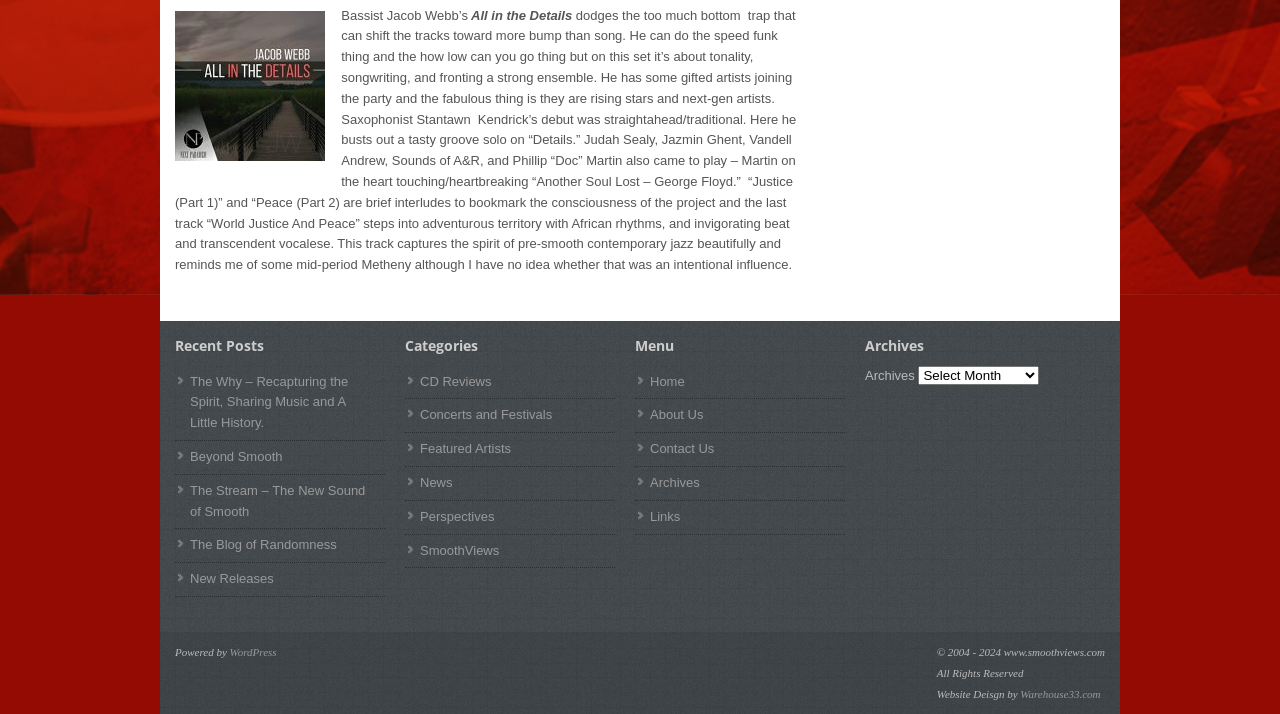What is the name of the website mentioned at the bottom of the page?
Please provide a detailed and comprehensive answer to the question.

The question asks for the name of the website mentioned at the bottom of the page. By reading the StaticText element with OCR text '© 2004 - 2024 www.smoothviews.com', we can infer that the website's name is smoothviews.com.